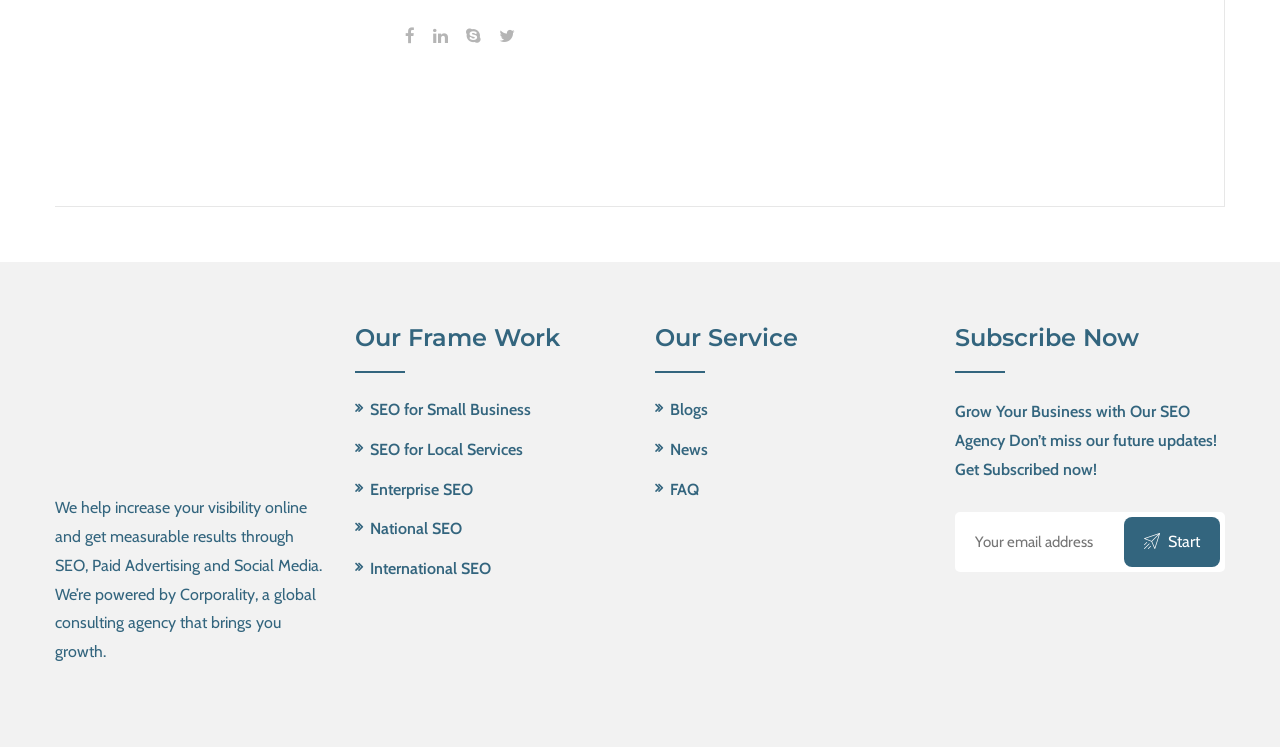Refer to the image and provide a thorough answer to this question:
What is the image about?

The image is described as 'Awesome Image', but its content is not explicitly stated. However, based on the context of the webpage, it is likely related to the company's services or branding.